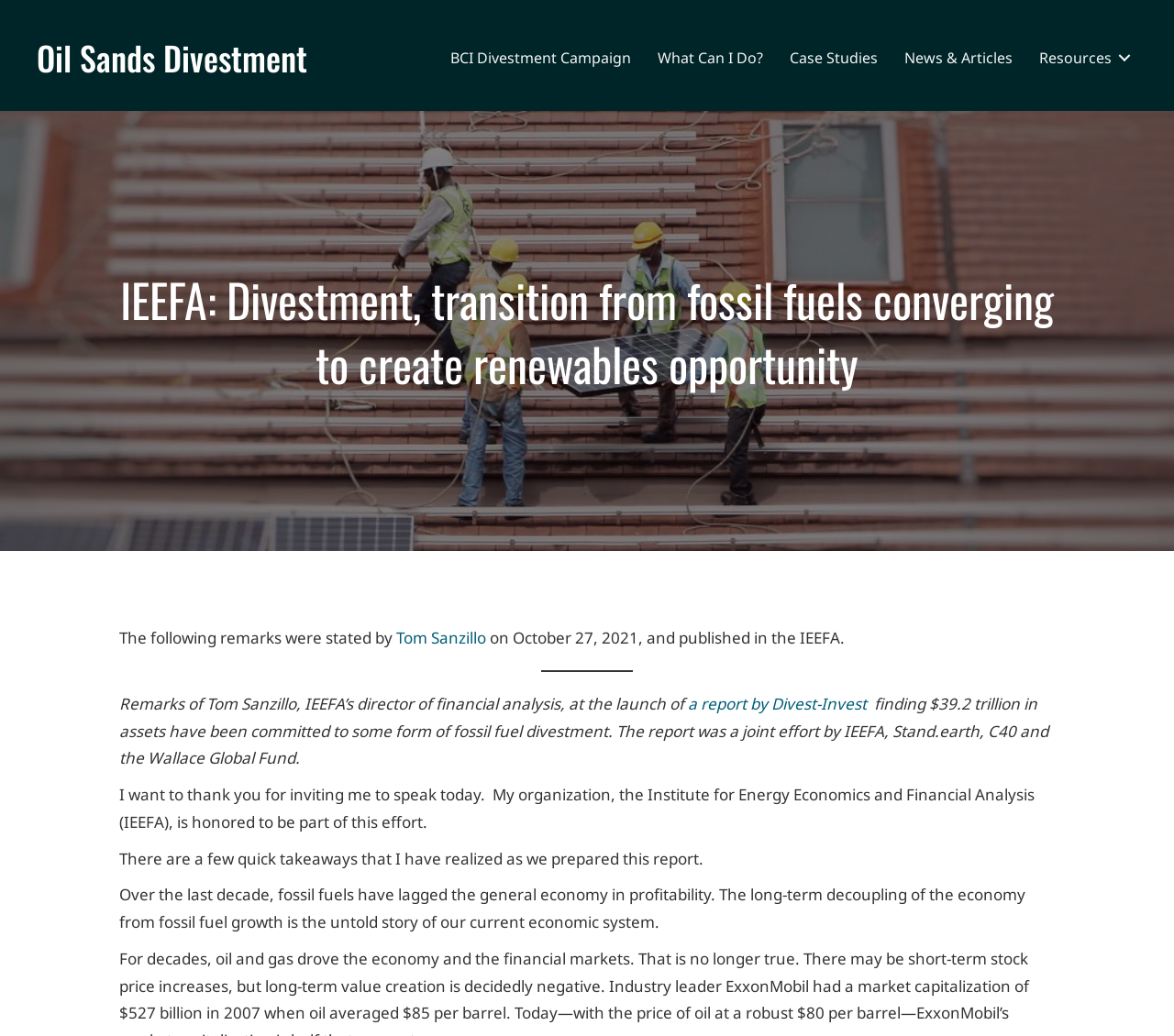Give a detailed explanation of the elements present on the webpage.

The webpage appears to be a transcript of a speech or remarks made by Tom Sanzillo, the director of financial analysis at IEEFA, on October 27, 2021. At the top of the page, there is a heading that reads "Oil Sands Divestment" and a link with the same text. Below this, there is a navigation menu with links to various sections, including "BCI Divestment Campaign", "What Can I Do?", "Case Studies", "News & Articles", and "Resources".

The main content of the page is divided into paragraphs of text, with the first paragraph introducing the speaker and the occasion of the remarks. The text is dense and appears to be a transcript of a spoken presentation, with the speaker discussing the findings of a report on fossil fuel divestment. The report is mentioned as a joint effort by IEEFA, Stand.earth, C40, and the Wallace Global Fund, and the speaker highlights some key takeaways, including the fact that fossil fuels have lagged behind the general economy in profitability over the last decade.

The text is arranged in a single column, with no images or other multimedia elements visible on the page. The navigation menu is located at the top right of the page, and the main content begins below this. The paragraphs of text are separated by small gaps, making it easy to read and follow the speaker's remarks.